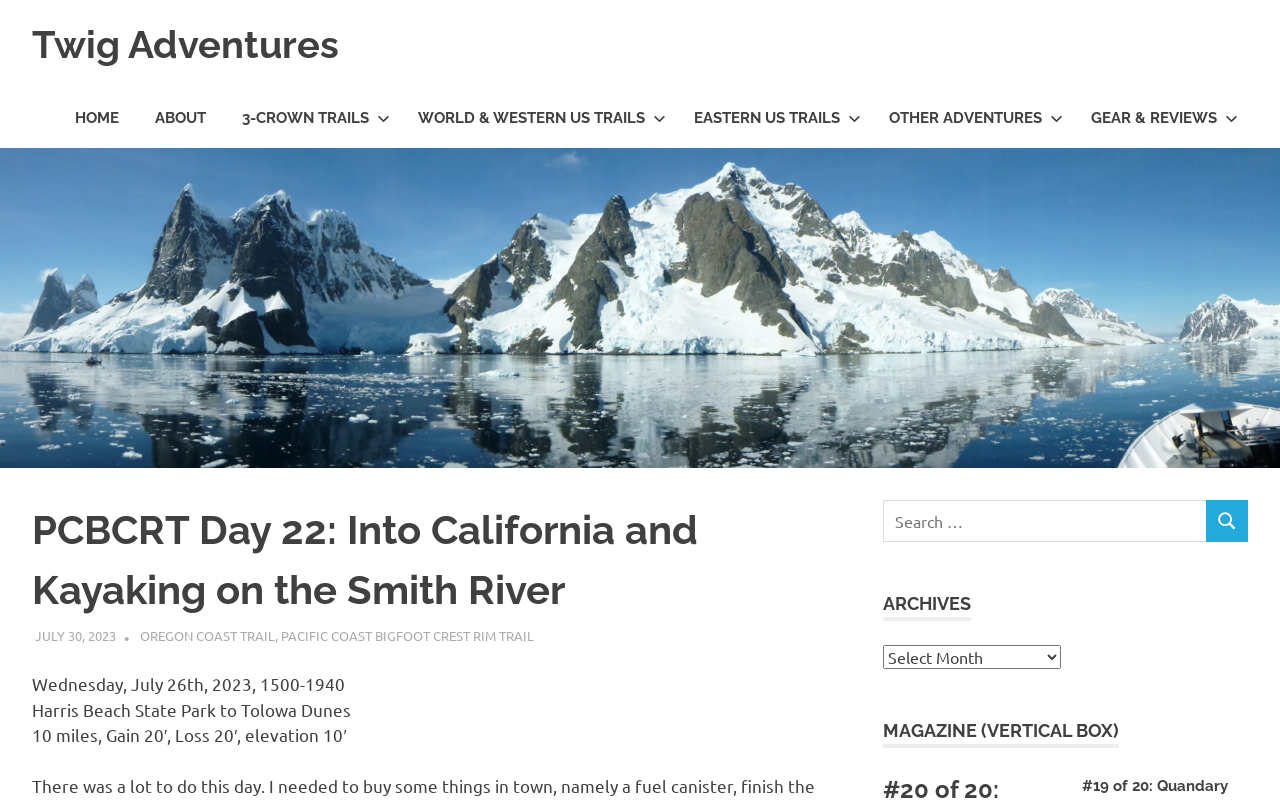What is the name of the magazine mentioned on the webpage?
Examine the image closely and answer the question with as much detail as possible.

The webpage has a section titled 'MAGAZINE (VERTICAL BOX)', which suggests that the website is promoting or featuring a magazine with this title.